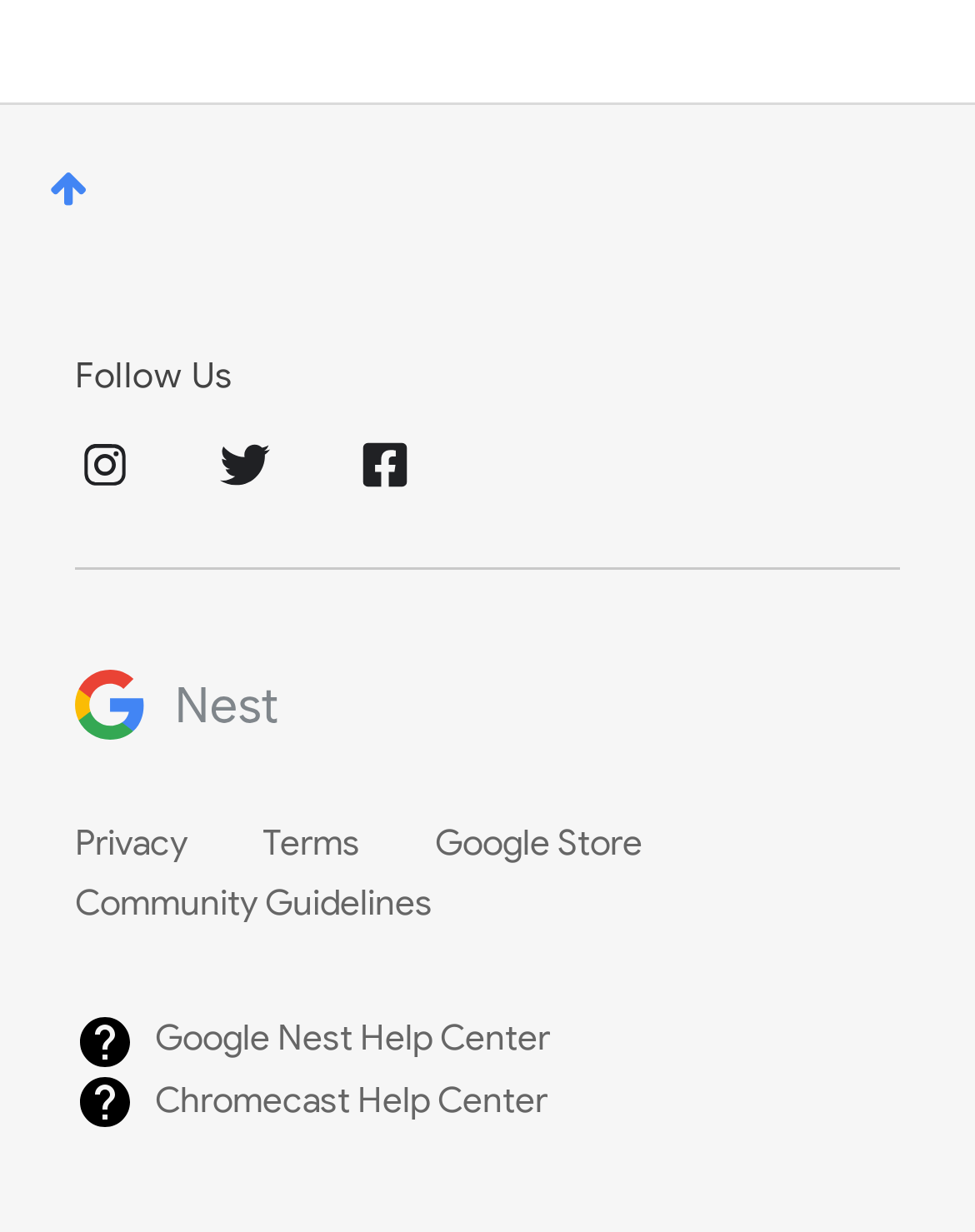Using the given element description, provide the bounding box coordinates (top-left x, top-left y, bottom-right x, bottom-right y) for the corresponding UI element in the screenshot: Chromecast Help Center

[0.077, 0.869, 0.638, 0.919]